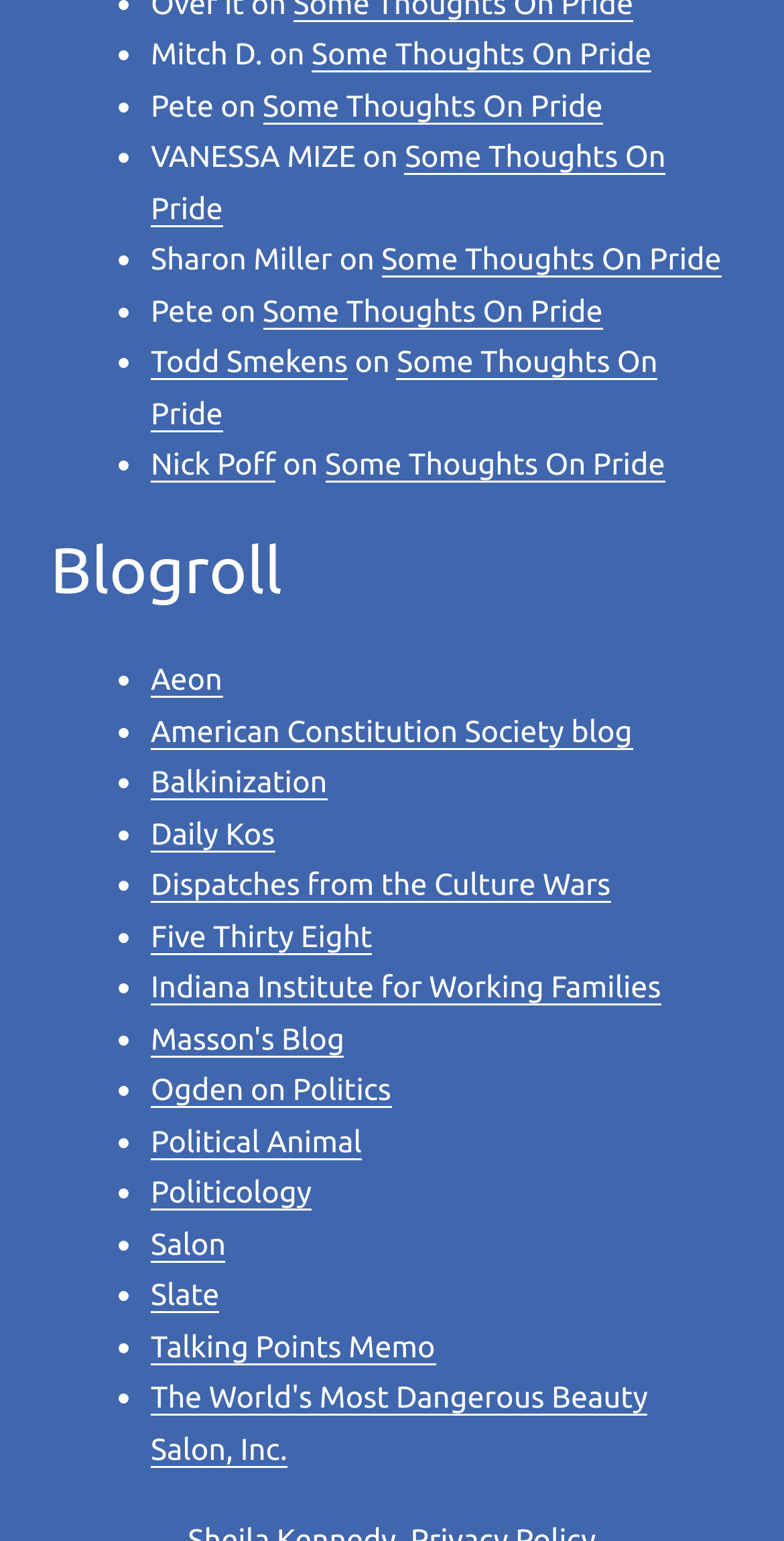Find the bounding box coordinates of the element I should click to carry out the following instruction: "read 'Talking Points Memo'".

[0.192, 0.862, 0.555, 0.886]